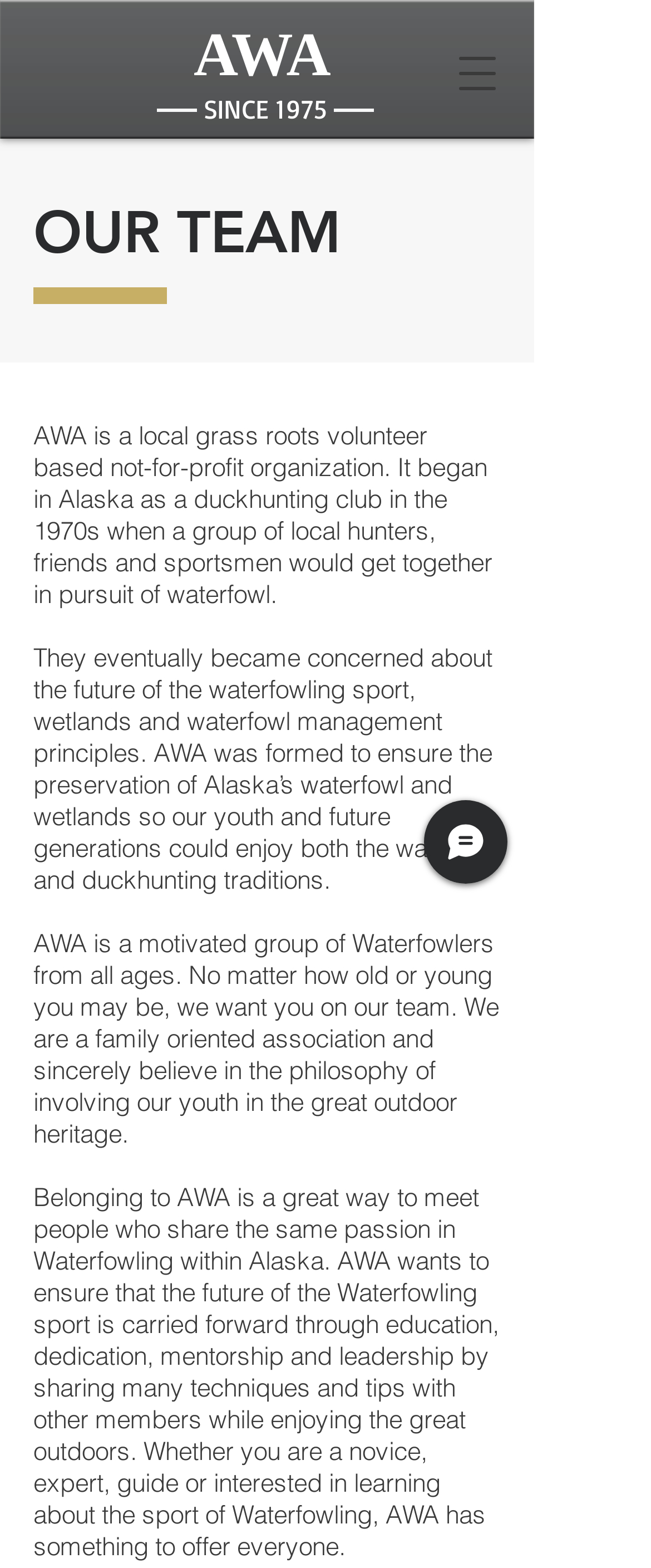Give a concise answer using one word or a phrase to the following question:
When was the organization formed?

1975